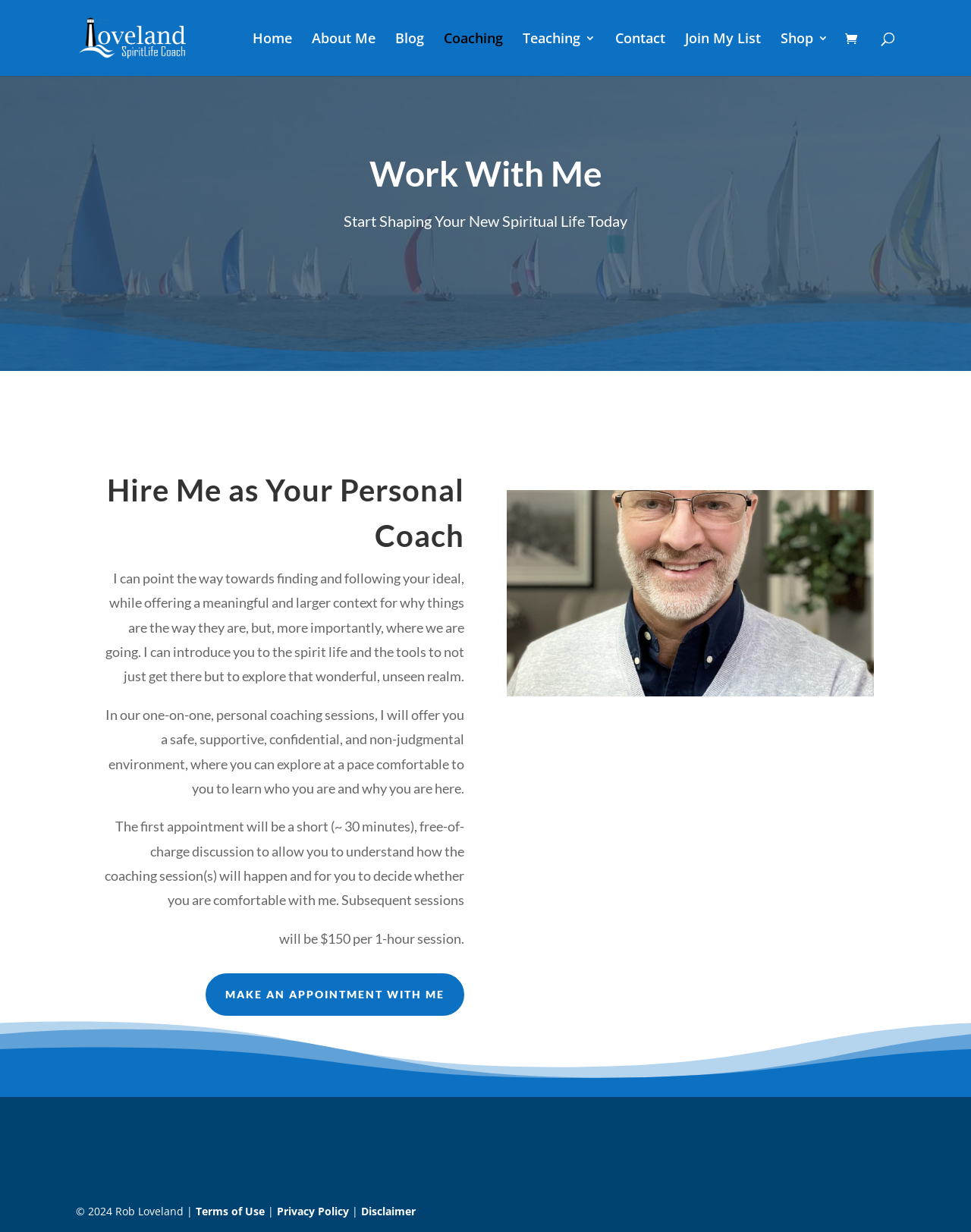Could you determine the bounding box coordinates of the clickable element to complete the instruction: "start coaching"? Provide the coordinates as four float numbers between 0 and 1, i.e., [left, top, right, bottom].

[0.457, 0.026, 0.518, 0.062]